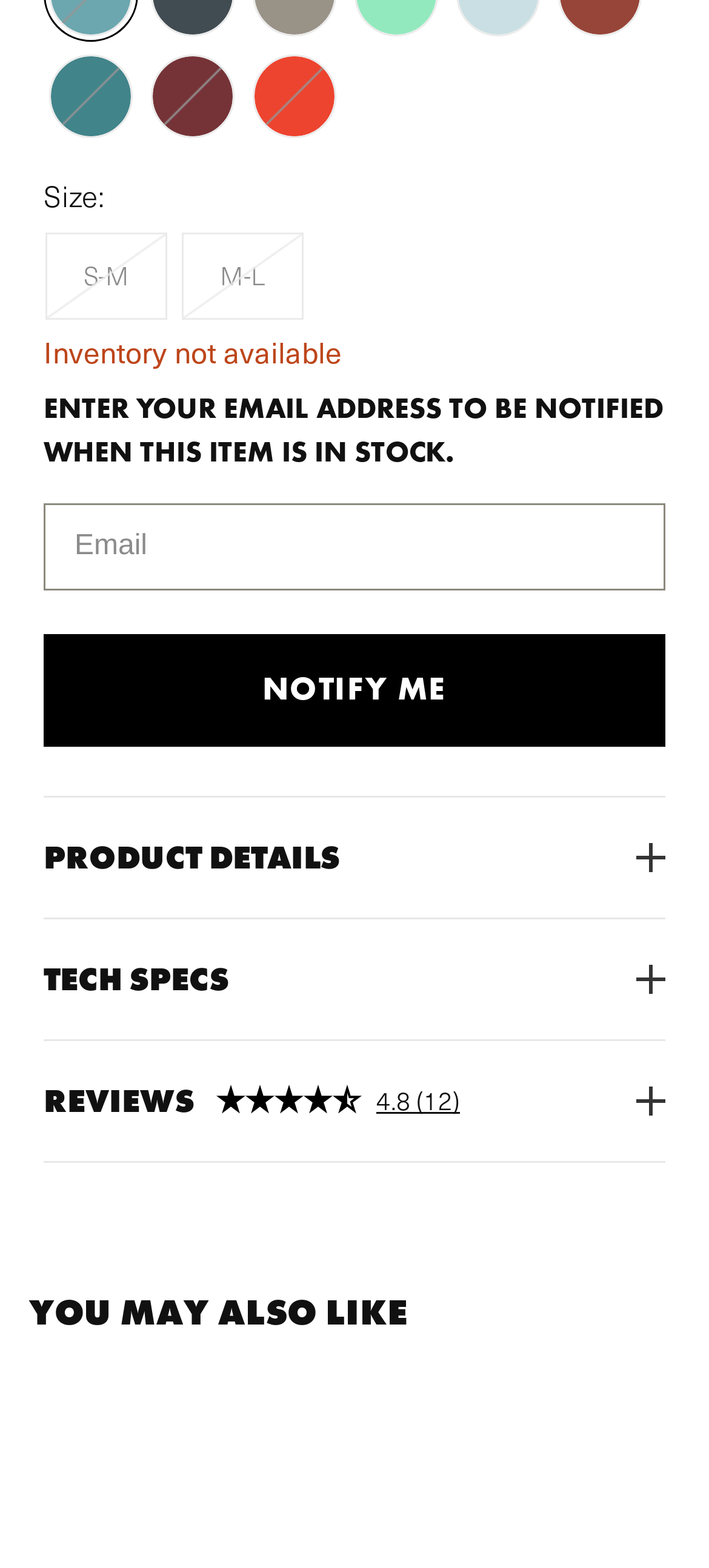Please identify the bounding box coordinates of the element's region that I should click in order to complete the following instruction: "Enter email address". The bounding box coordinates consist of four float numbers between 0 and 1, i.e., [left, top, right, bottom].

[0.062, 0.321, 0.938, 0.377]